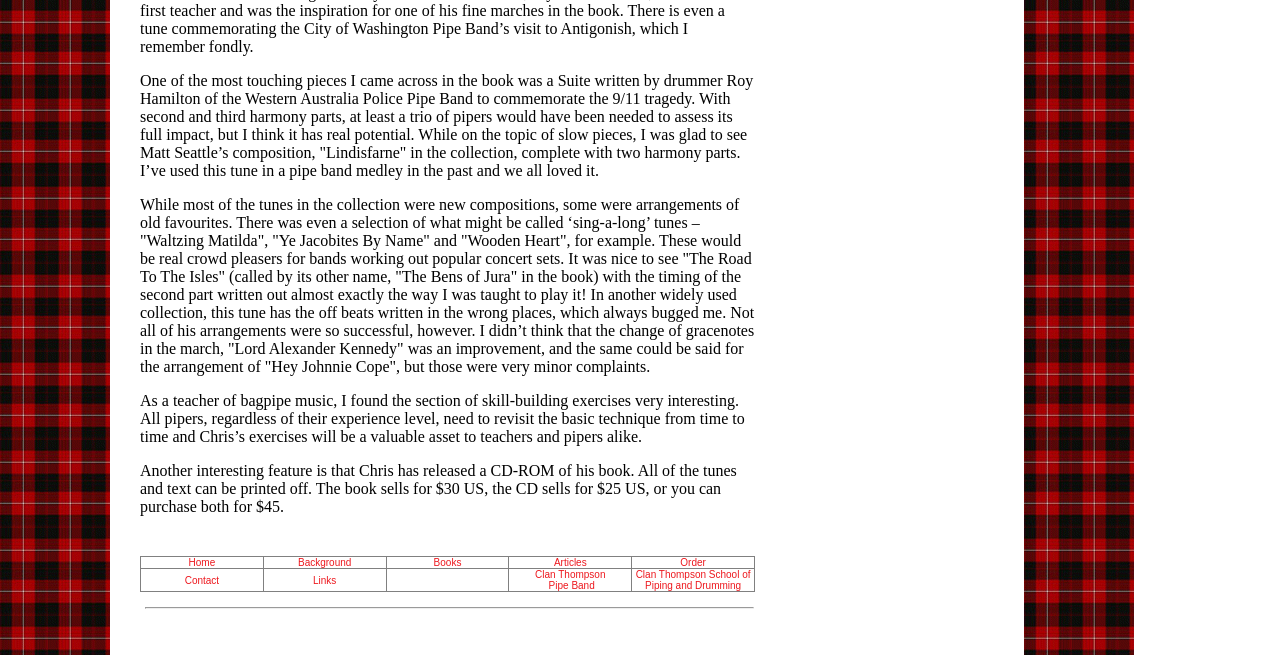What is the purpose of the separator element?
Based on the image, answer the question with a single word or brief phrase.

To separate content